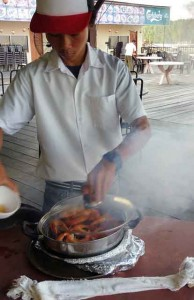What is being cooked in the pot?
Based on the screenshot, provide your answer in one word or phrase.

Prawns